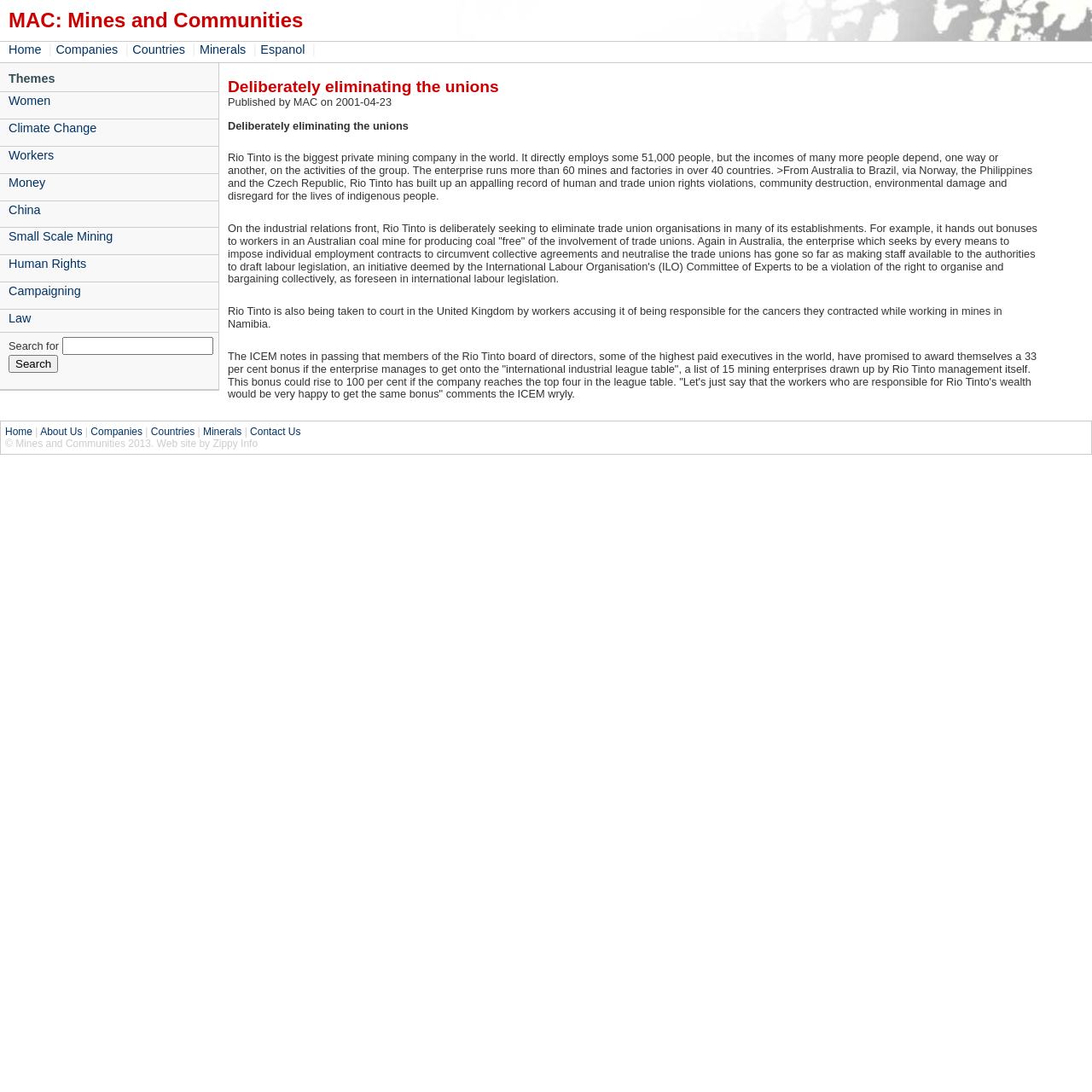Based on the element description parent_node: Search for name="s", identify the bounding box of the UI element in the given webpage screenshot. The coordinates should be in the format (top-left x, top-left y, bottom-right x, bottom-right y) and must be between 0 and 1.

[0.057, 0.308, 0.195, 0.325]